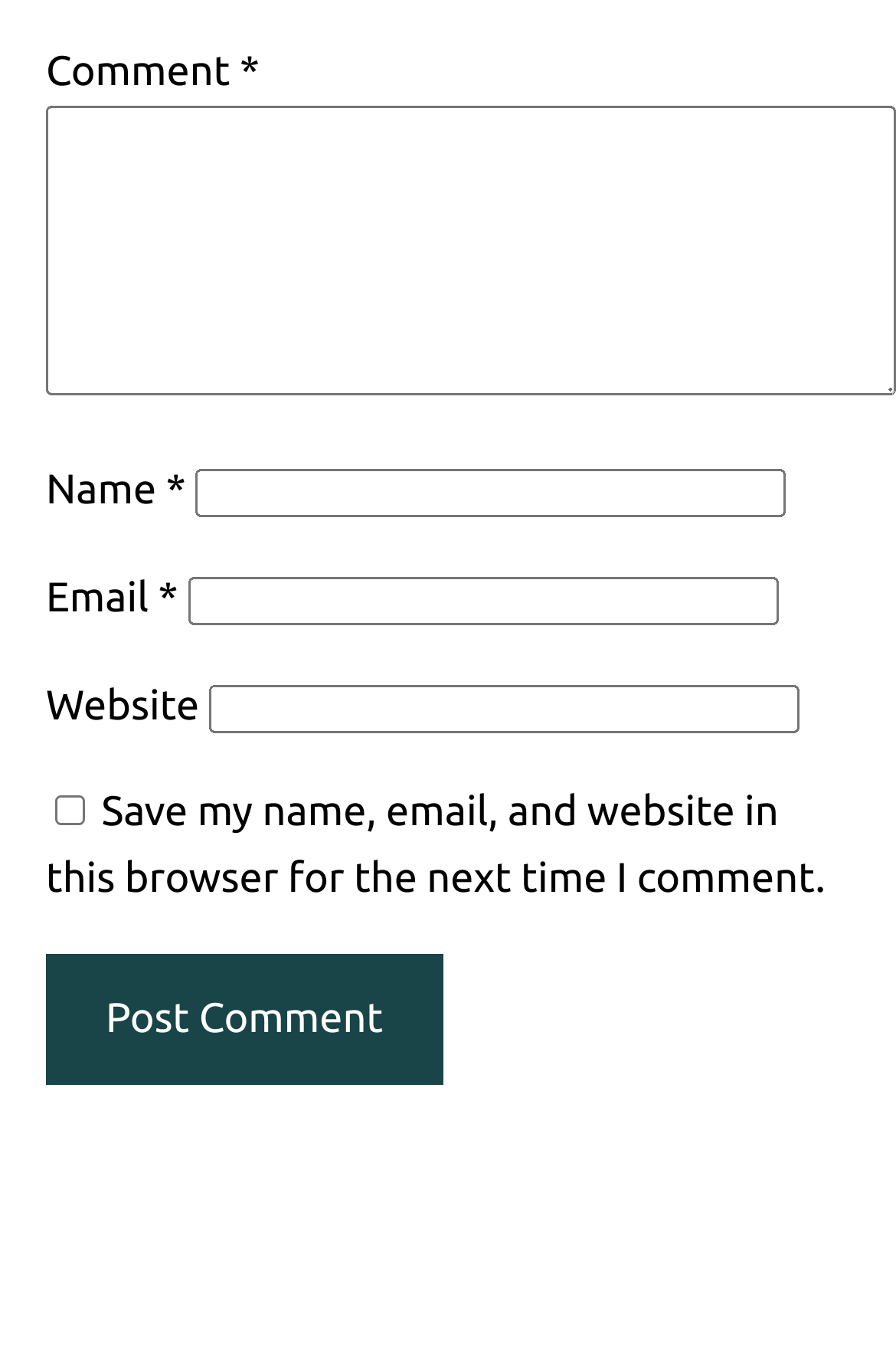Locate the bounding box coordinates of the UI element described by: "parent_node: Name * name="author"". Provide the coordinates as four float numbers between 0 and 1, formatted as [left, top, right, bottom].

[0.218, 0.347, 0.877, 0.383]